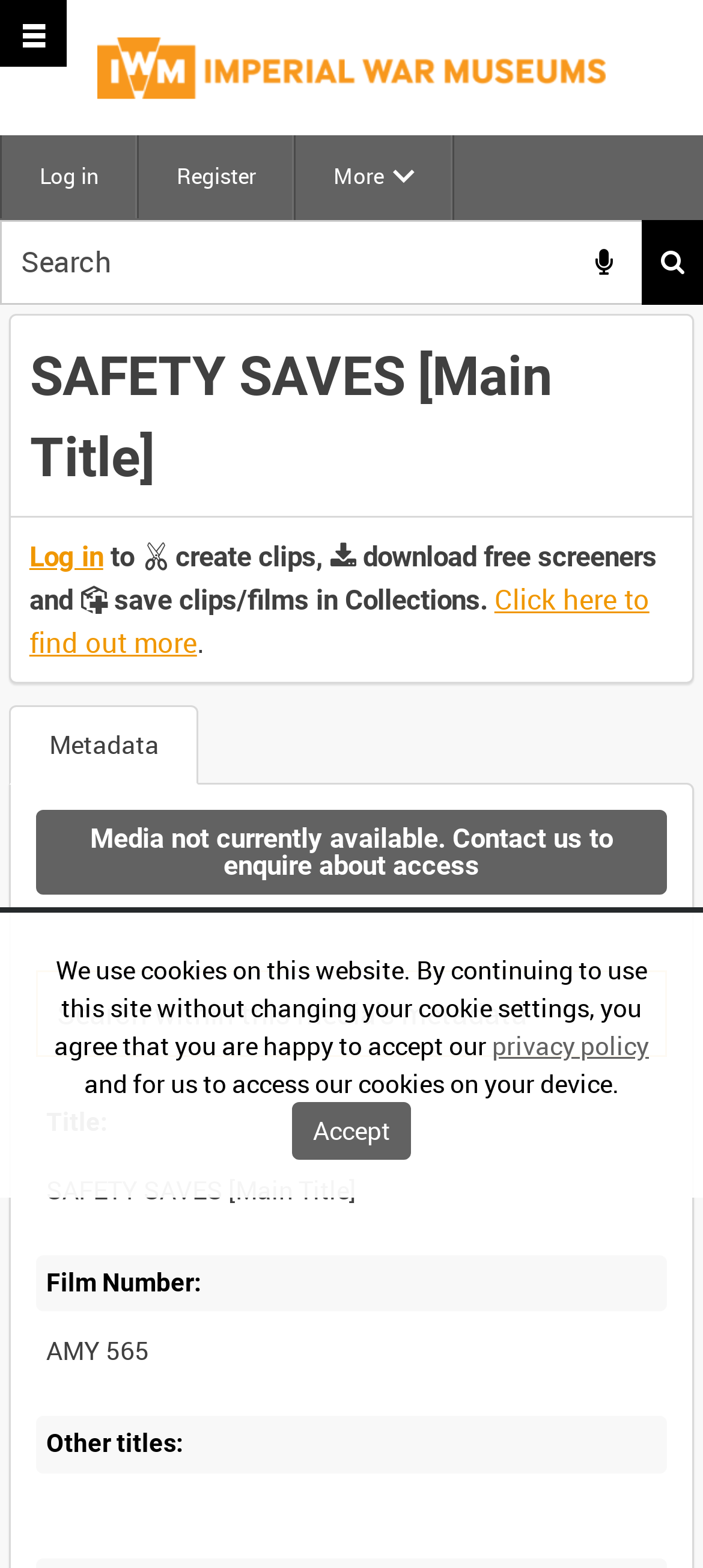Identify the coordinates of the bounding box for the element that must be clicked to accomplish the instruction: "Search within this media's metadata".

[0.052, 0.619, 0.948, 0.674]